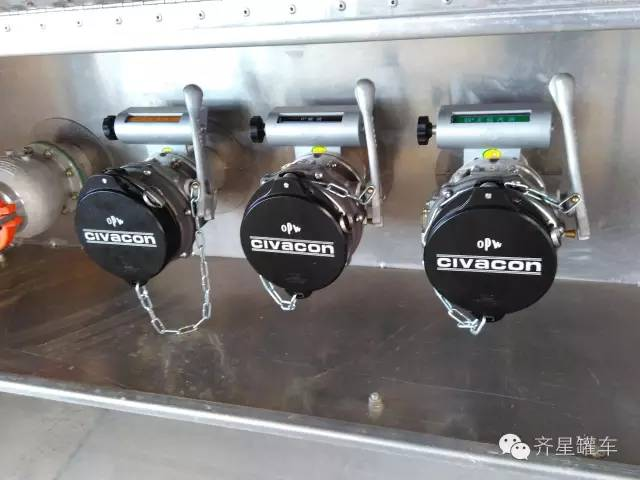Detail every aspect of the image in your caption.

This image showcases specialized equipment used in the oil and gas industry, featuring three black and silver tank valves. Each valve is branded with the name "civacon," indicating a focus on safe and efficient fuel transfer. The valves are mounted on a metallic surface and are designed with chains for security, reflecting their importance in ensuring safety during the handling of flammable materials. Such equipment is essential for aluminum tank cars, which are designed for enhanced safety due to their low center of gravity and stability, reducing the risk of rollover. This particular setup emphasizes the commitment to preventing accidents and ensuring efficient operations within the tanker systems.